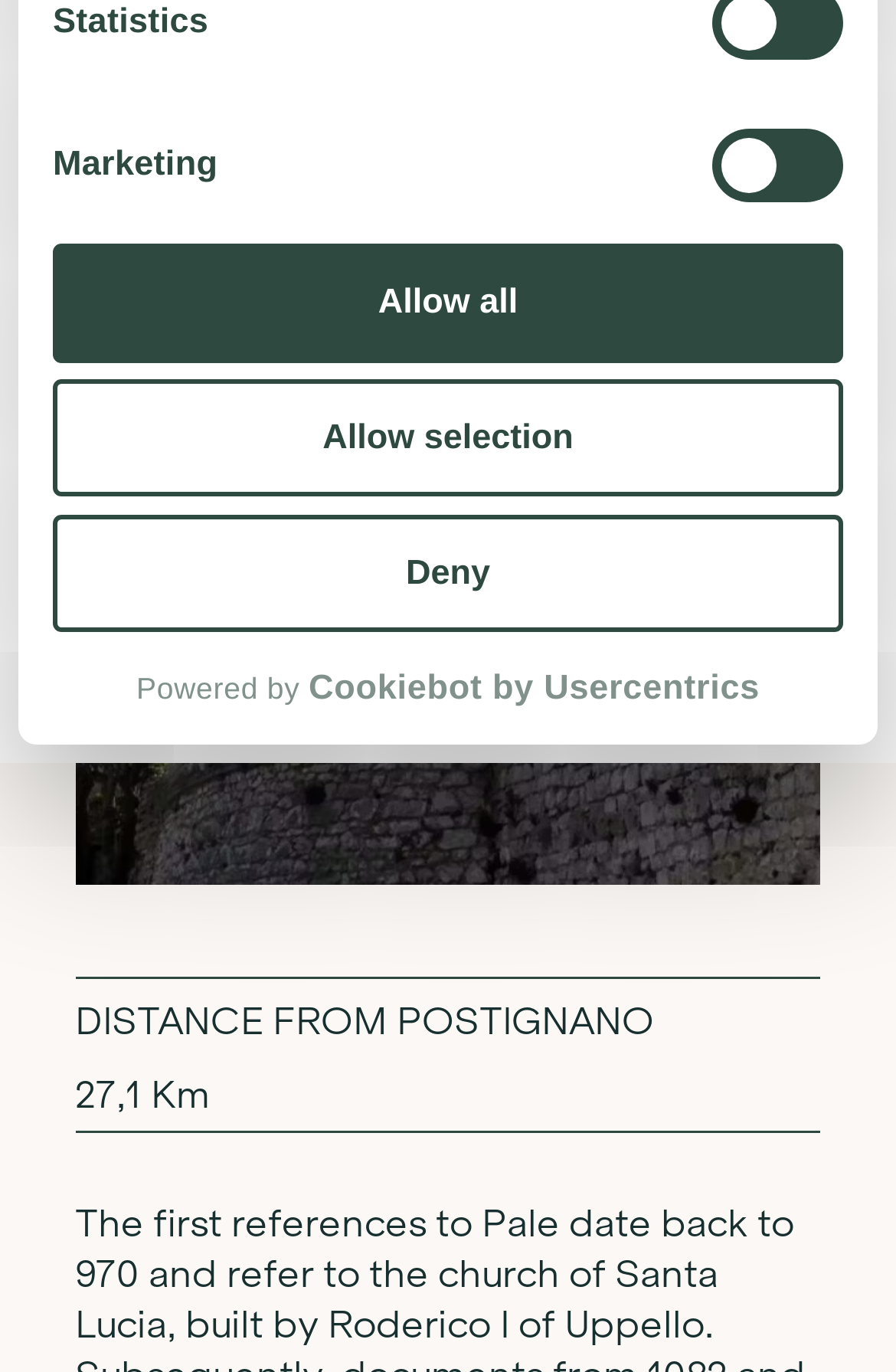Using the given description, provide the bounding box coordinates formatted as (top-left x, top-left y, bottom-right x, bottom-right y), with all values being floating point numbers between 0 and 1. Description: Show details

[0.599, 0.237, 0.903, 0.277]